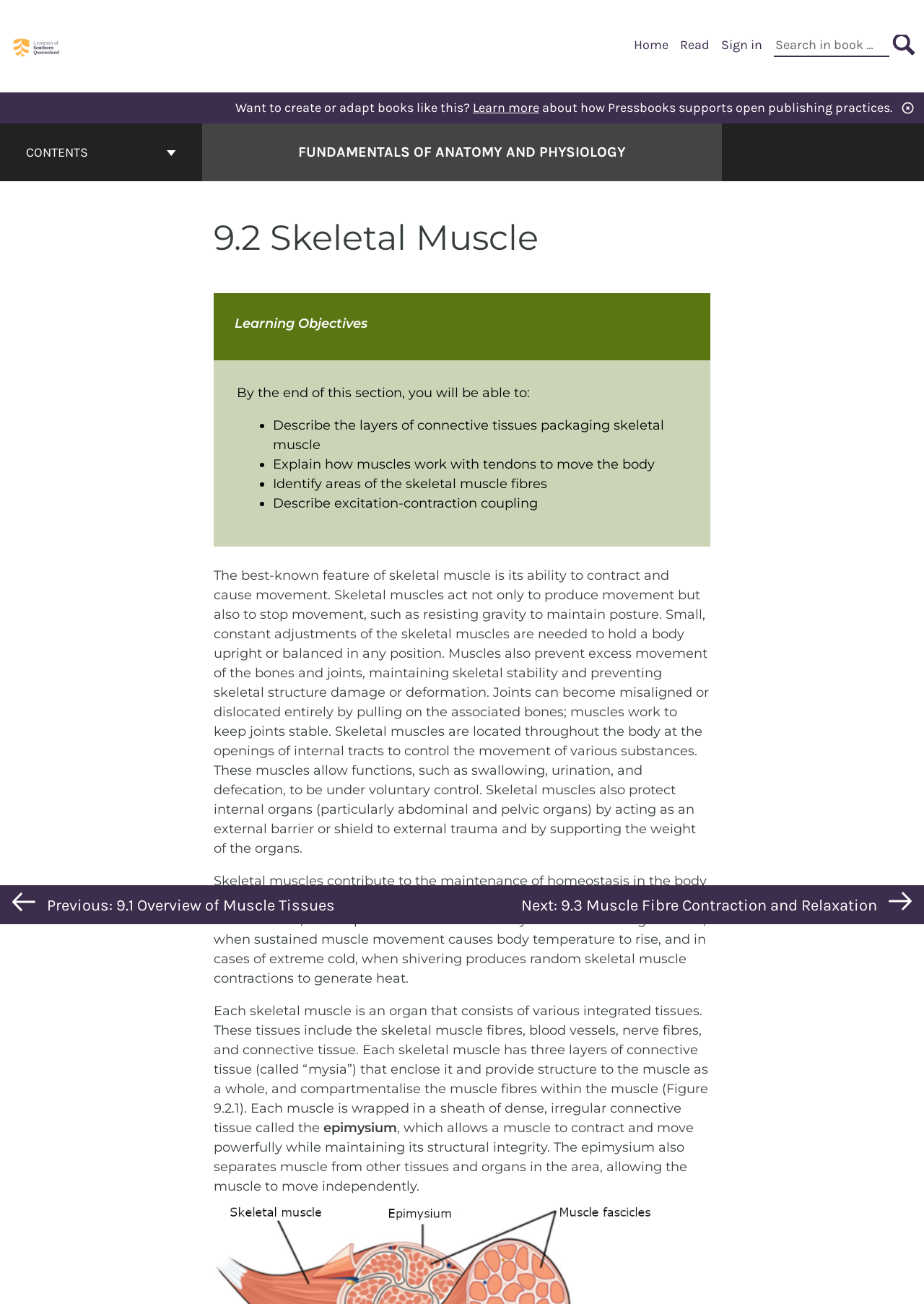Provide a thorough and detailed response to the question by examining the image: 
What is the purpose of skeletal muscles?

According to the webpage, skeletal muscles not only produce movement but also stop movement, resist gravity to maintain posture, and prevent excess movement of the bones and joints, maintaining skeletal stability and preventing skeletal structure damage or deformation.